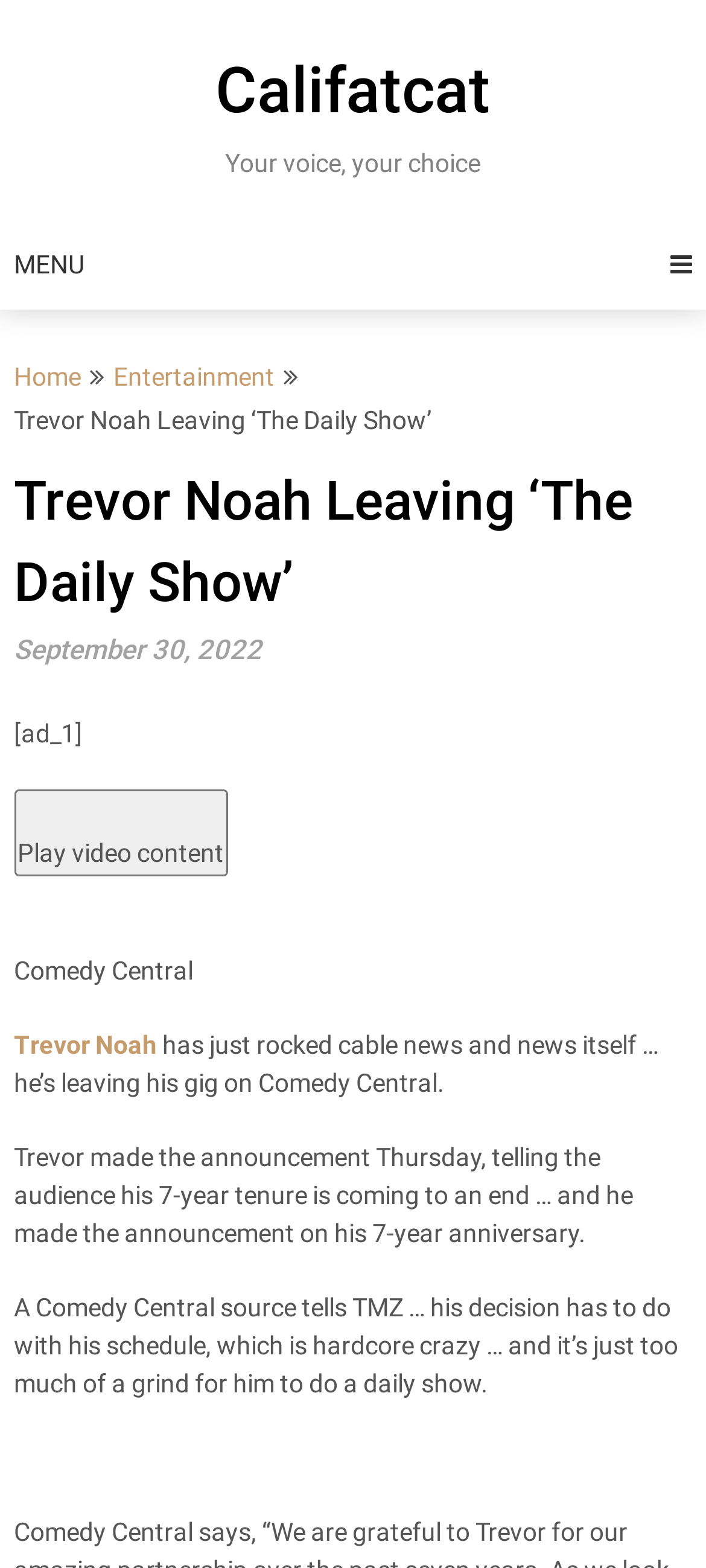Provide the bounding box coordinates, formatted as (top-left x, top-left y, bottom-right x, bottom-right y), with all values being floating point numbers between 0 and 1. Identify the bounding box of the UI element that matches the description: Play video content

[0.02, 0.503, 0.323, 0.559]